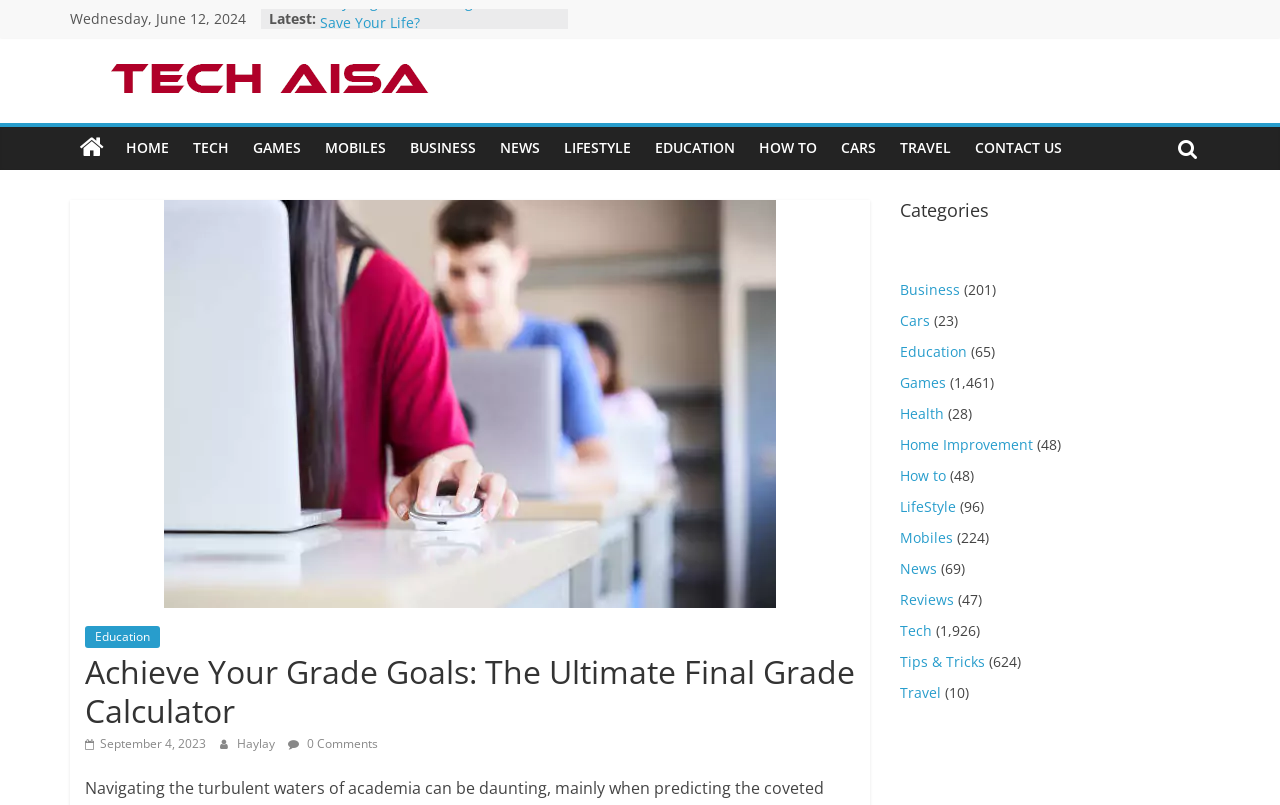Determine the bounding box coordinates for the clickable element required to fulfill the instruction: "Visit the 'Tech Aisa' website". Provide the coordinates as four float numbers between 0 and 1, i.e., [left, top, right, bottom].

[0.055, 0.073, 0.367, 0.122]